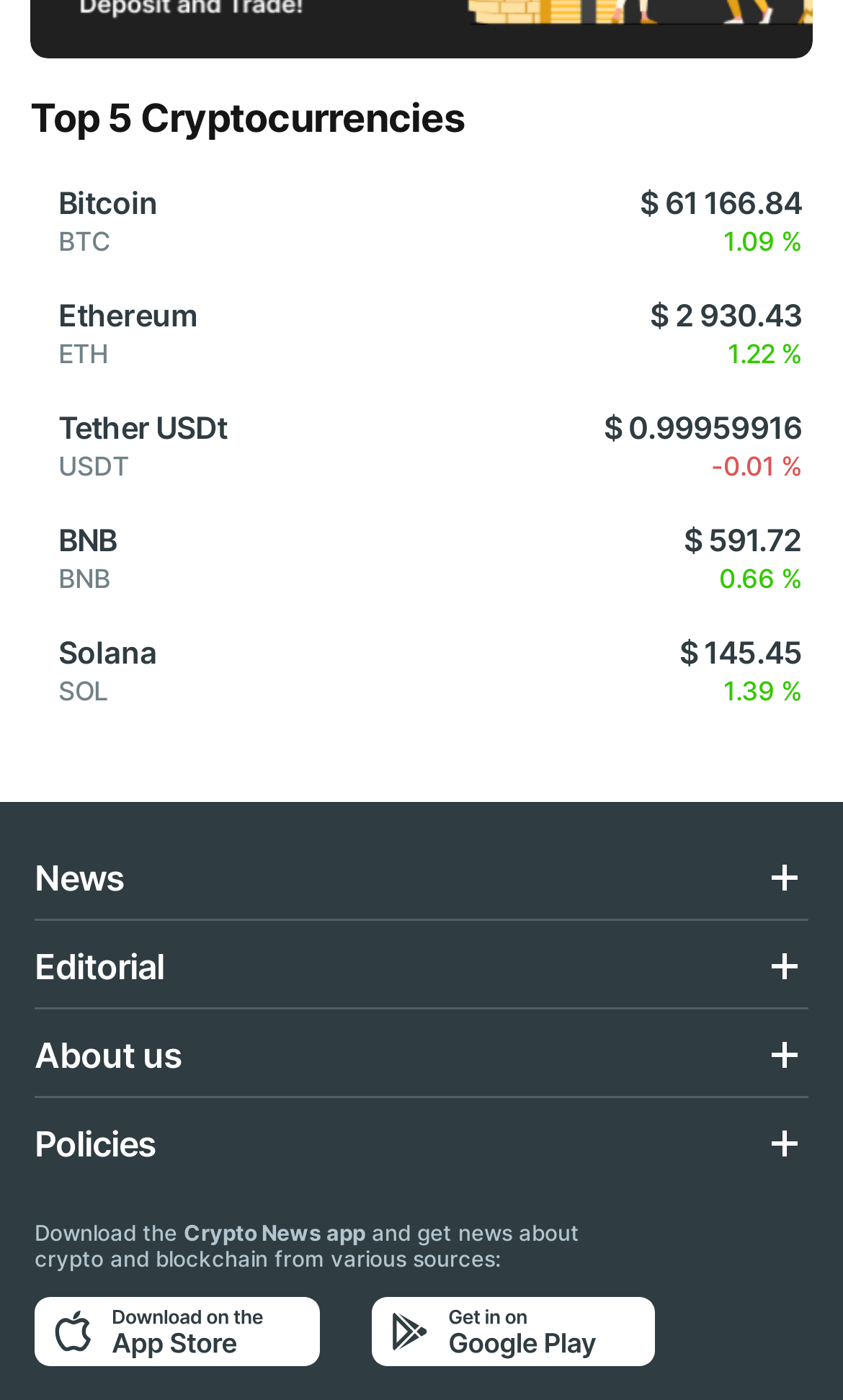Look at the image and give a detailed response to the following question: How many sources are mentioned for crypto and blockchain news?

I read the text 'get news about crypto and blockchain from various sources:' and found that the number of sources is not specified, but it is mentioned as 'various'.